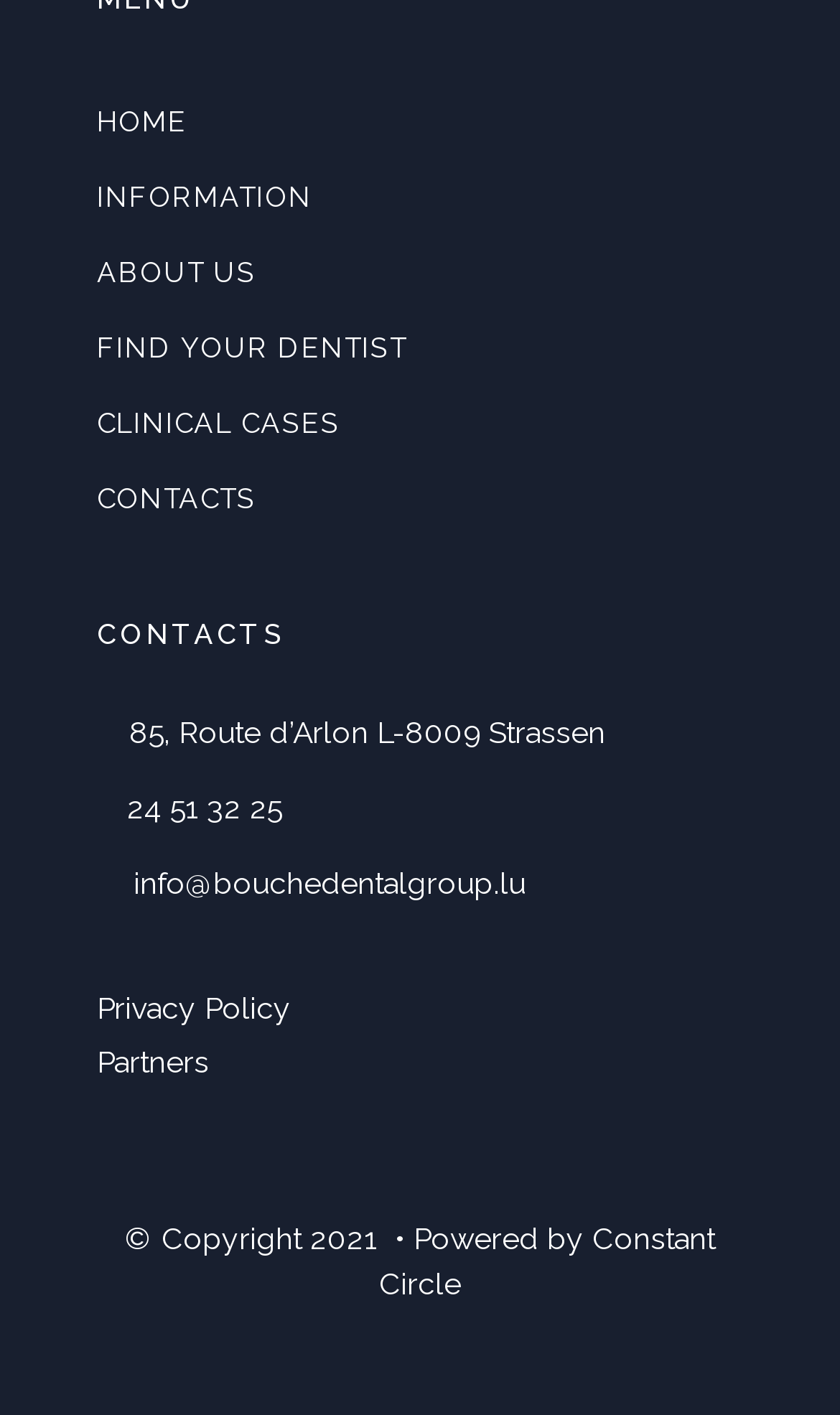Point out the bounding box coordinates of the section to click in order to follow this instruction: "call 24 51 32 25".

[0.151, 0.558, 0.336, 0.582]